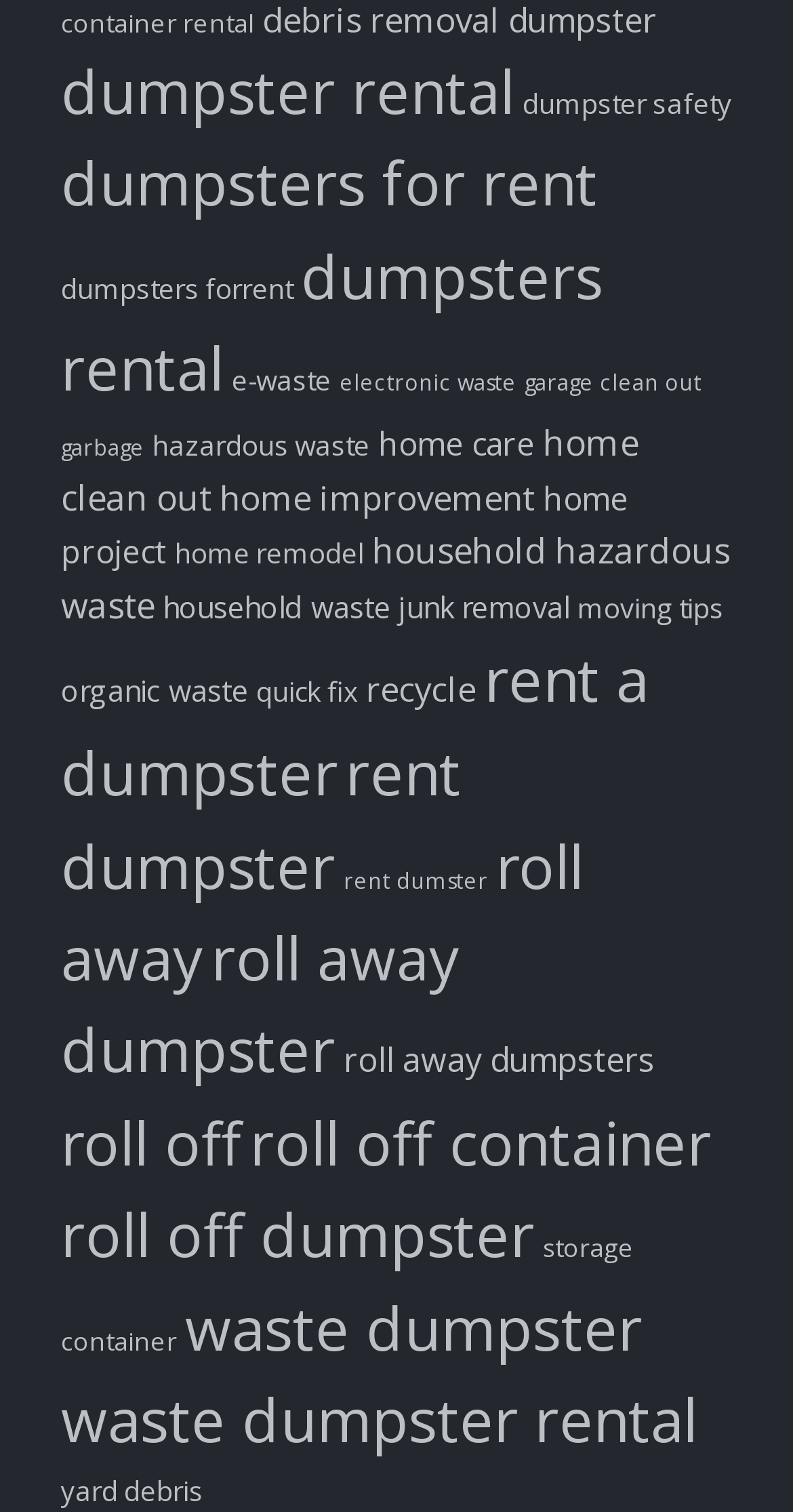Is there a link related to 'electronic waste'?
Please give a detailed and elaborate explanation in response to the question.

I found a link 'electronic waste (1 item)' on the webpage, which indicates that there is a topic related to electronic waste.